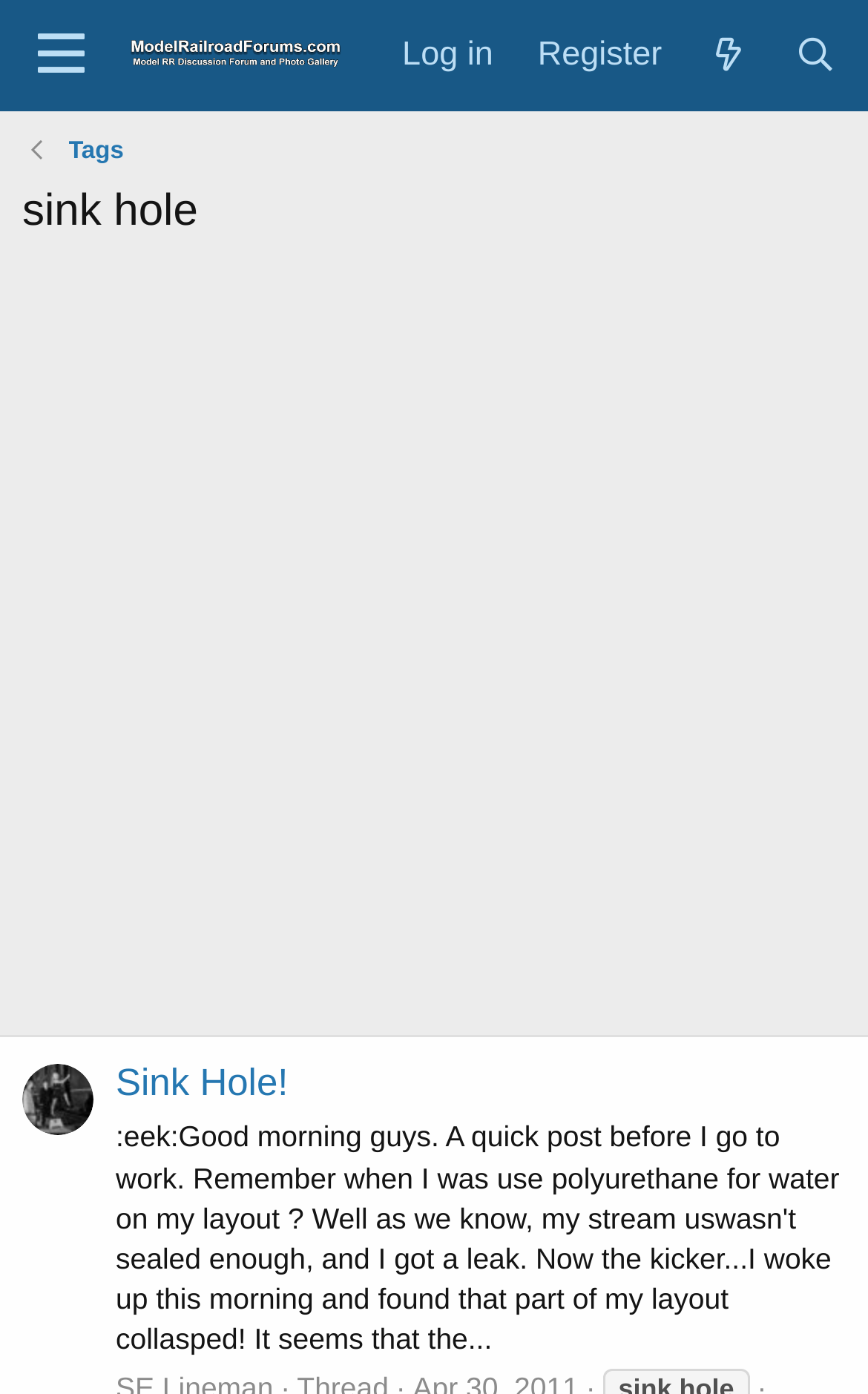Find the bounding box coordinates of the area to click in order to follow the instruction: "Click the Appointment Setting link".

None